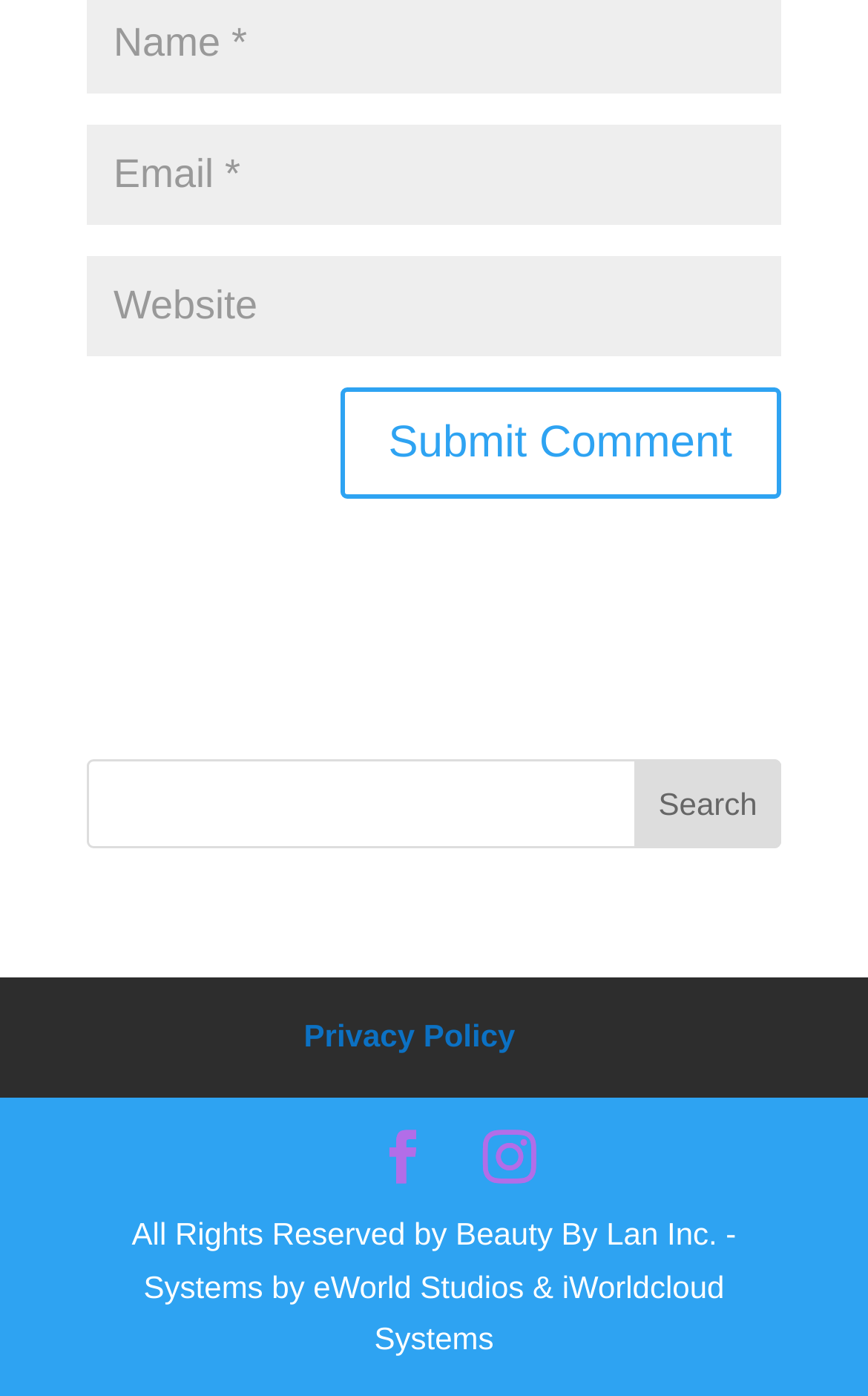What is the company name mentioned at the bottom of the page?
Answer with a single word or phrase by referring to the visual content.

Beauty By Lan Inc.